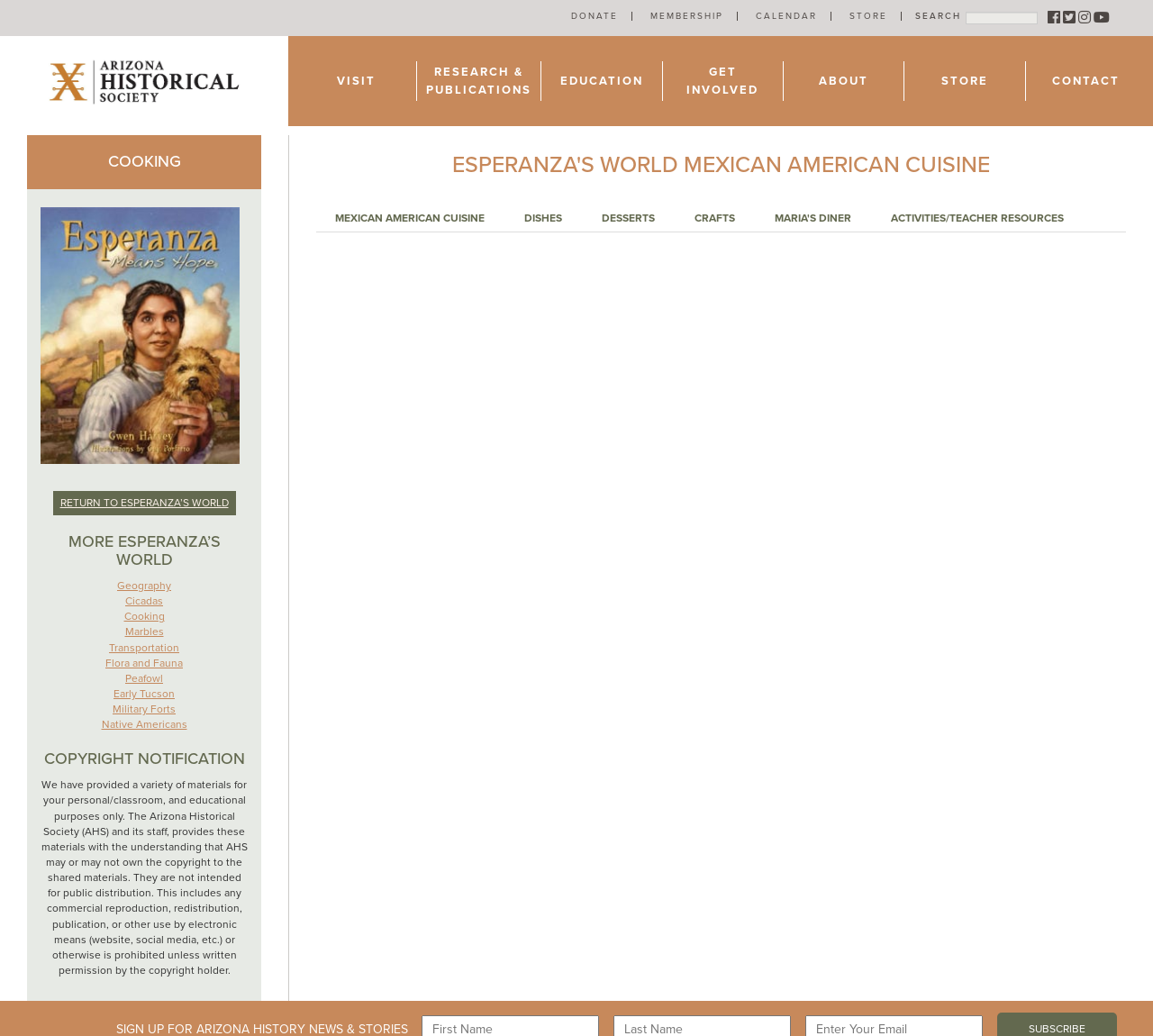Indicate the bounding box coordinates of the element that must be clicked to execute the instruction: "Check the calendar". The coordinates should be given as four float numbers between 0 and 1, i.e., [left, top, right, bottom].

[0.655, 0.01, 0.709, 0.021]